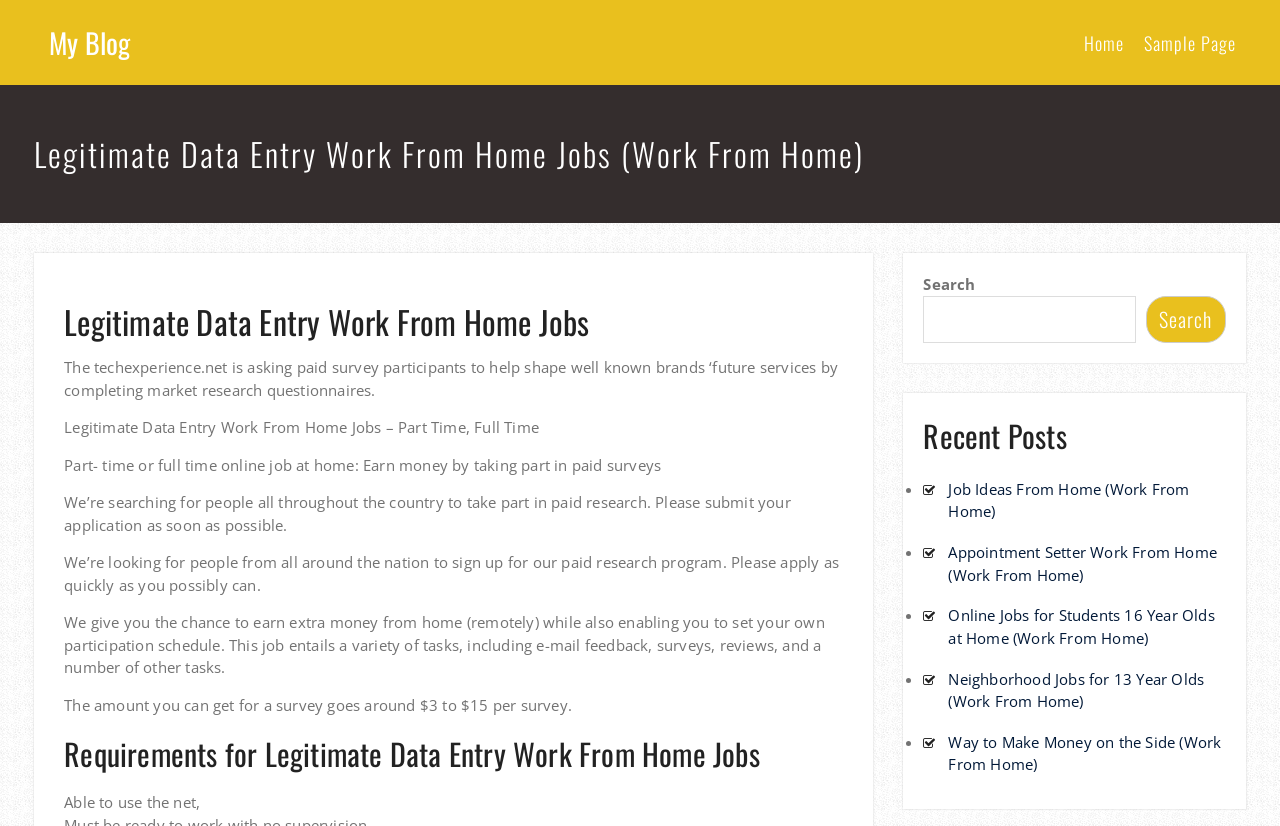Using a single word or phrase, answer the following question: 
What is the purpose of the paid survey participants?

To help shape well known brands' future services